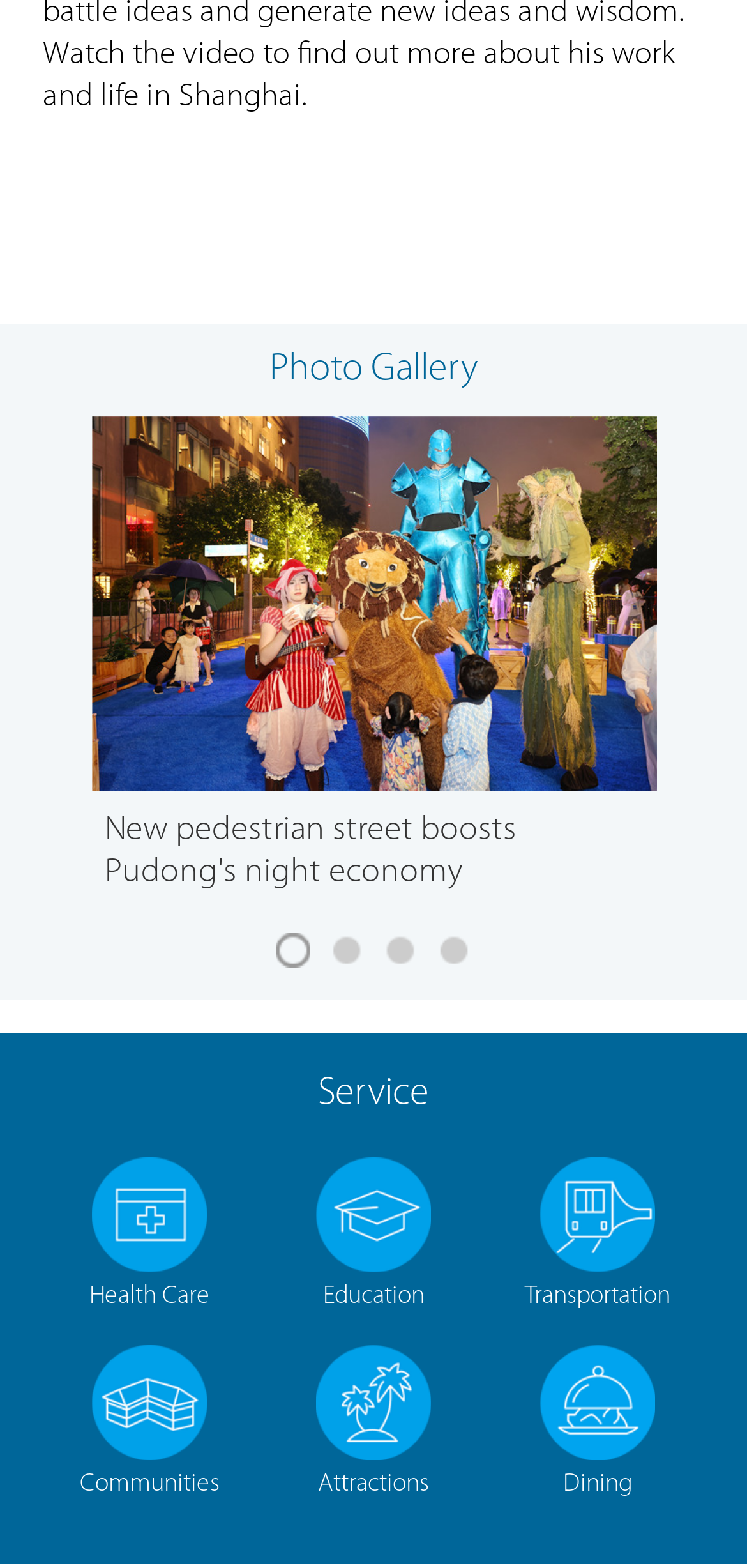Determine the coordinates of the bounding box that should be clicked to complete the instruction: "Go to page 1". The coordinates should be represented by four float numbers between 0 and 1: [left, top, right, bottom].

[0.369, 0.595, 0.415, 0.617]